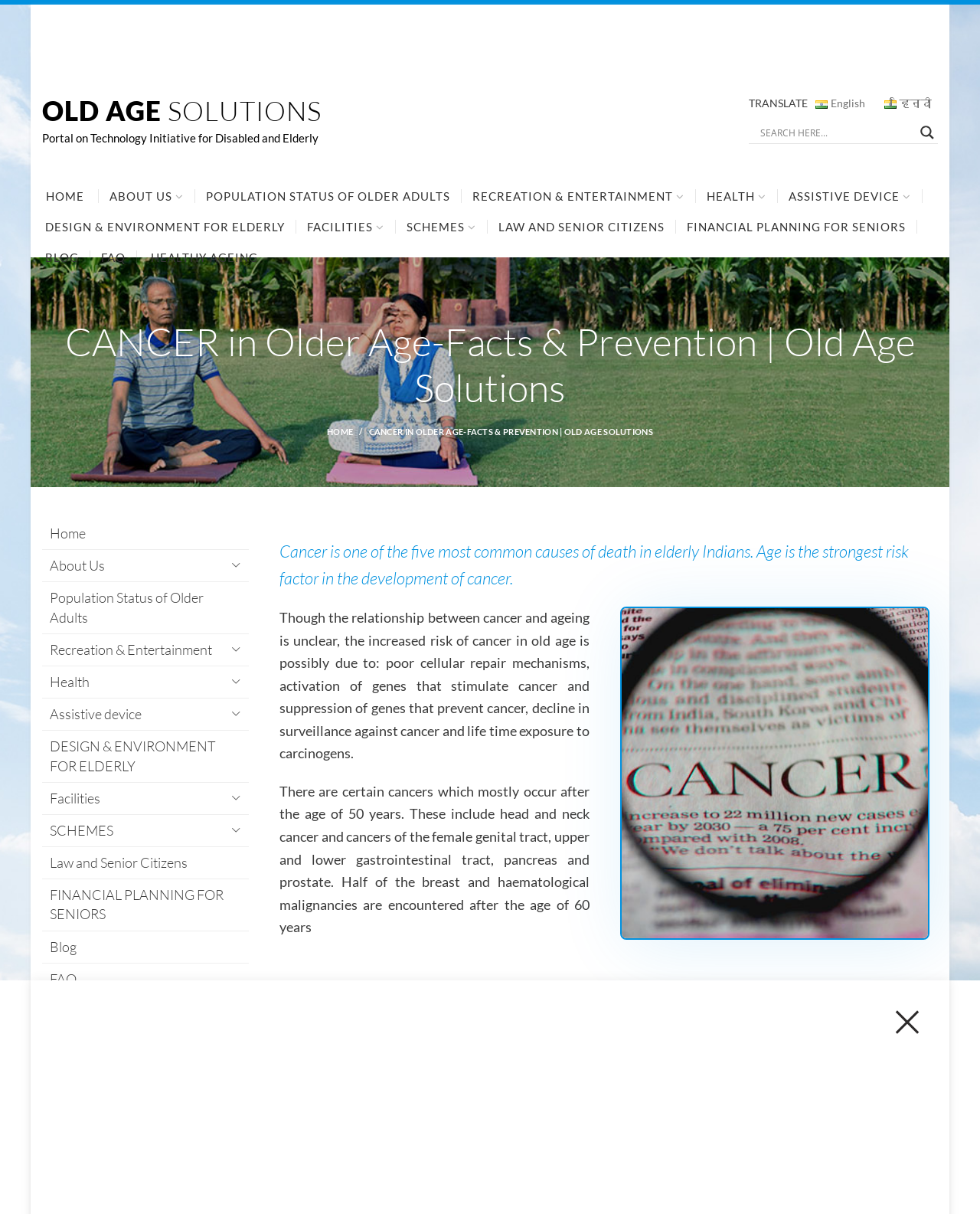Using the webpage screenshot and the element description parent_node: Assistive device, determine the bounding box coordinates. Specify the coordinates in the format (top-left x, top-left y, bottom-right x, bottom-right y) with values ranging from 0 to 1.

[0.227, 0.577, 0.254, 0.598]